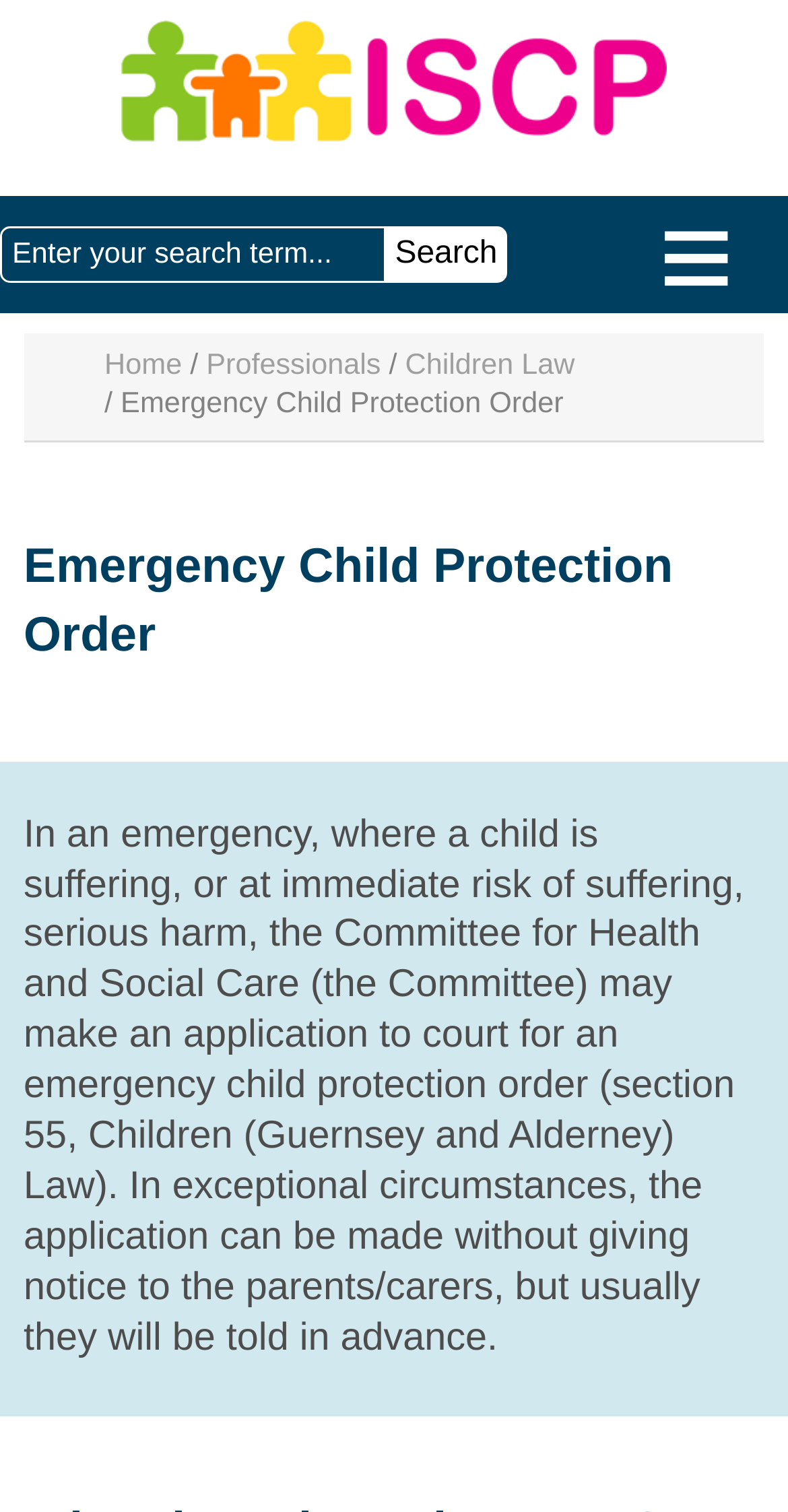What is the main heading displayed on the webpage? Please provide the text.

Emergency Child Protection Order